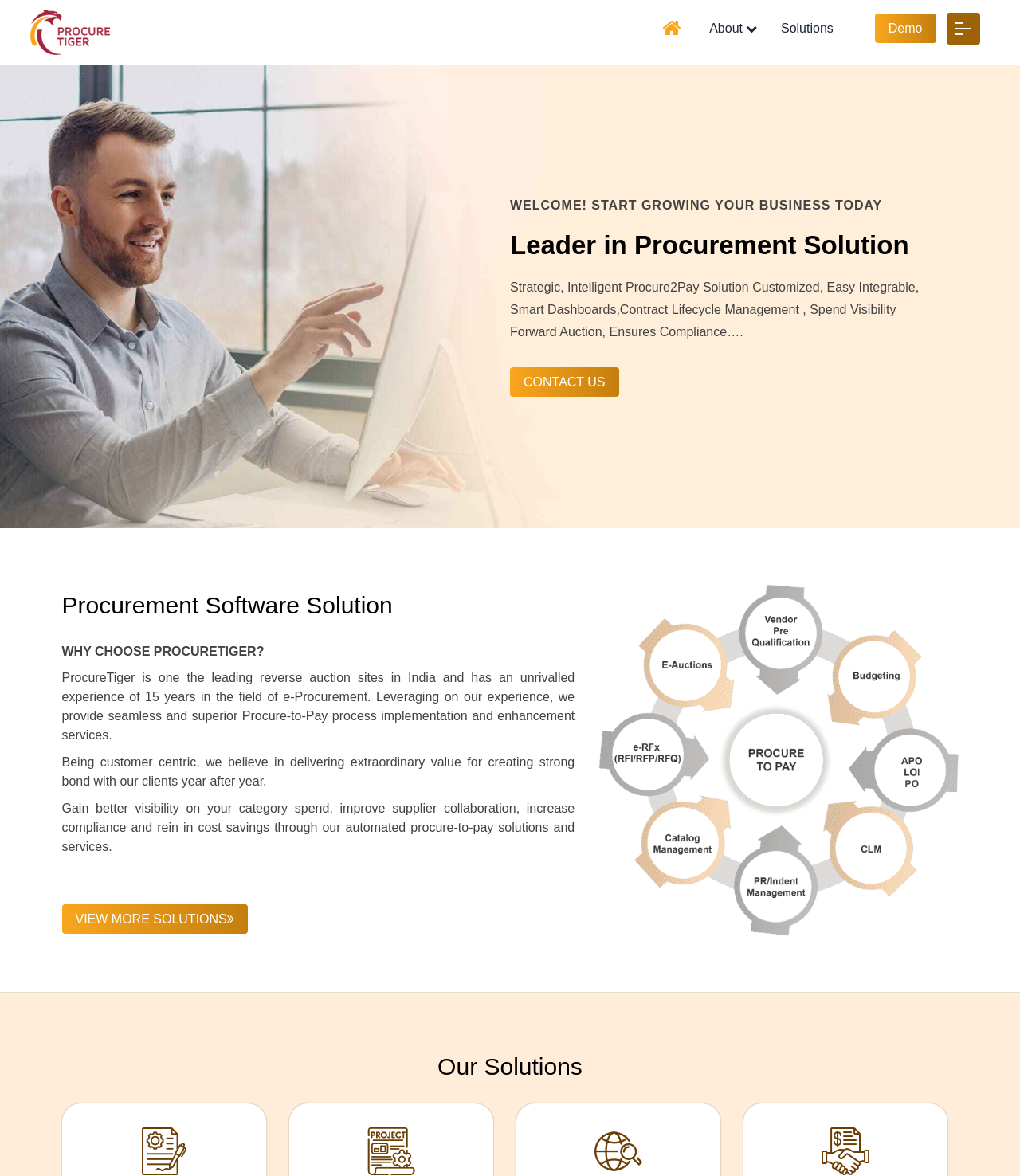Can you specify the bounding box coordinates for the region that should be clicked to fulfill this instruction: "Click on Procuretiger logo".

[0.029, 0.008, 0.107, 0.047]